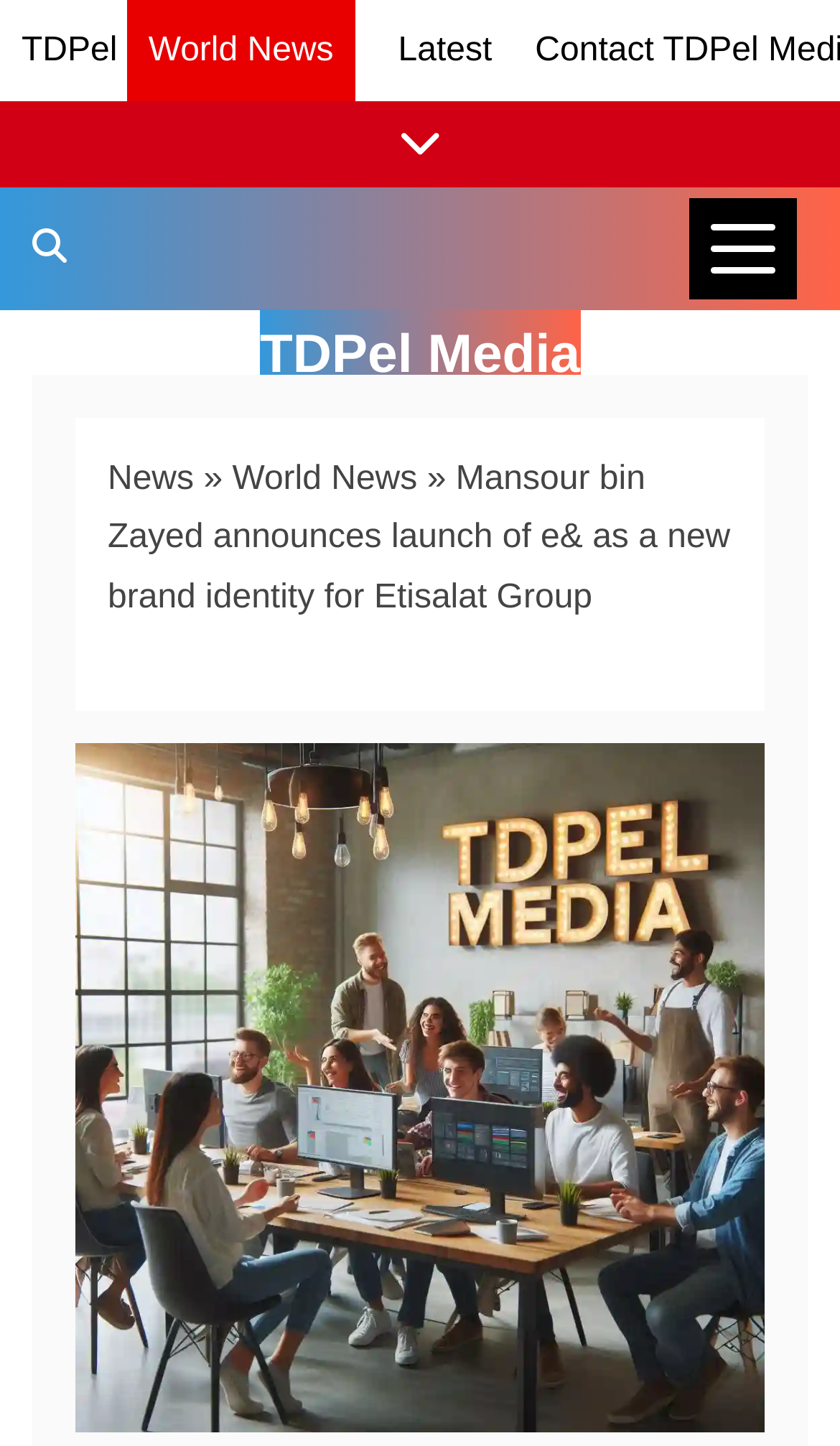Extract the text of the main heading from the webpage.

Mansour bin Zayed announces launch of e& as a new brand identity for Etisalat Group